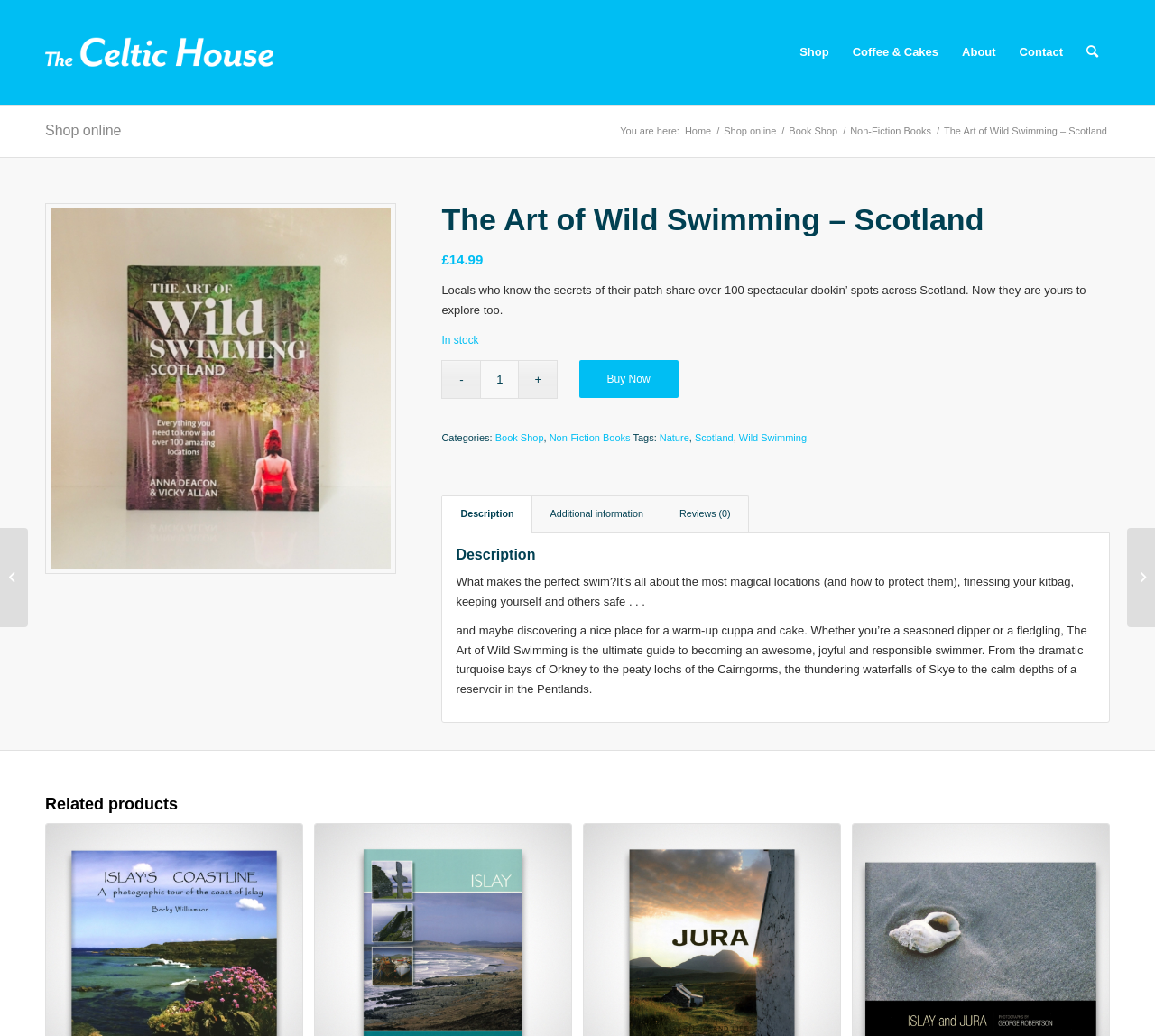What are the categories of the book?
Using the visual information, reply with a single word or short phrase.

Book Shop, Non-Fiction Books